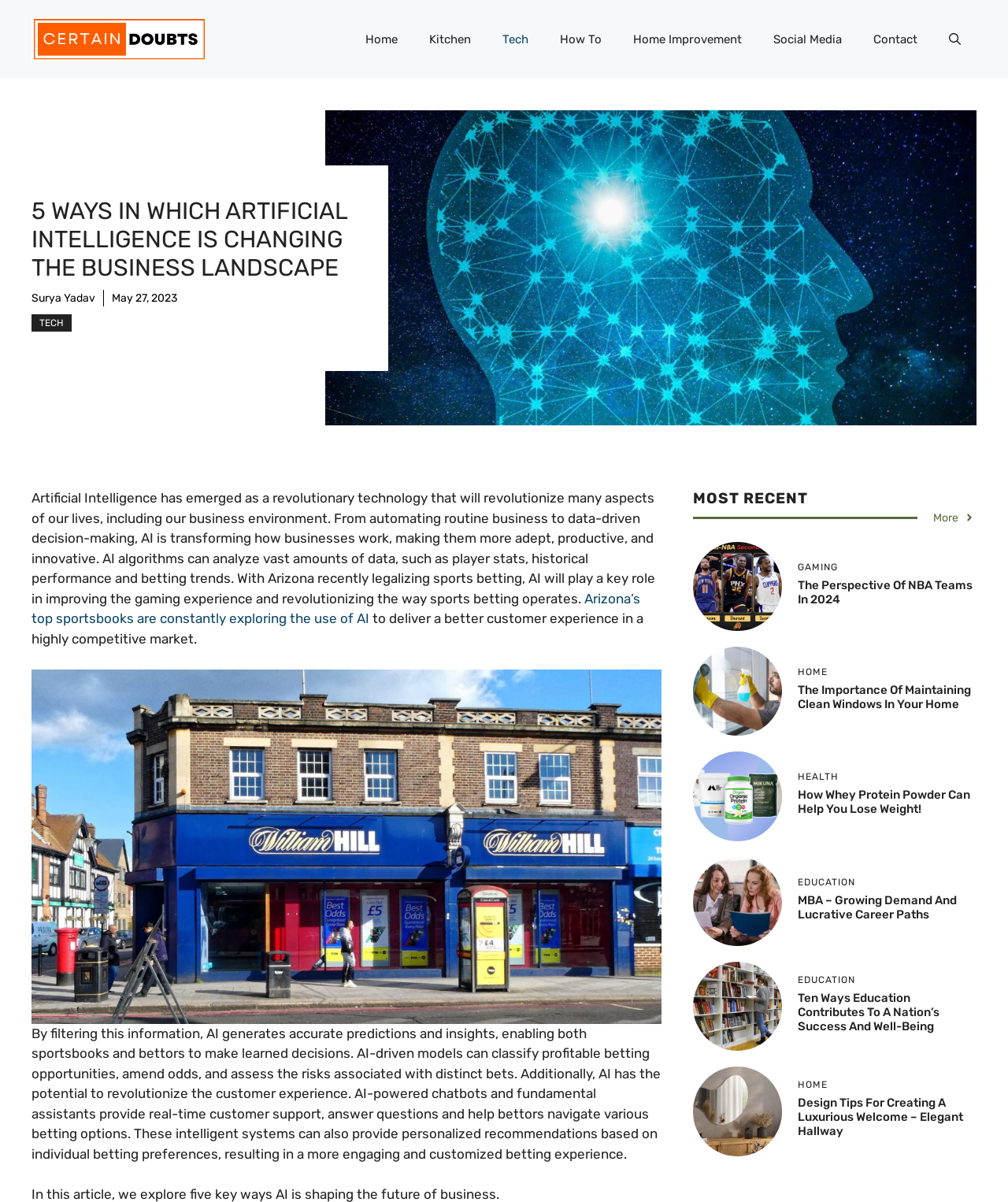How many ways does the article explore AI is shaping the future of business?
Refer to the image and give a detailed answer to the question.

The article explores five ways AI is shaping the future of business, as mentioned in the heading '5 WAYS IN WHICH ARTIFICIAL INTELLIGENCE IS CHANGING THE BUSINESS LANDSCAPE'.